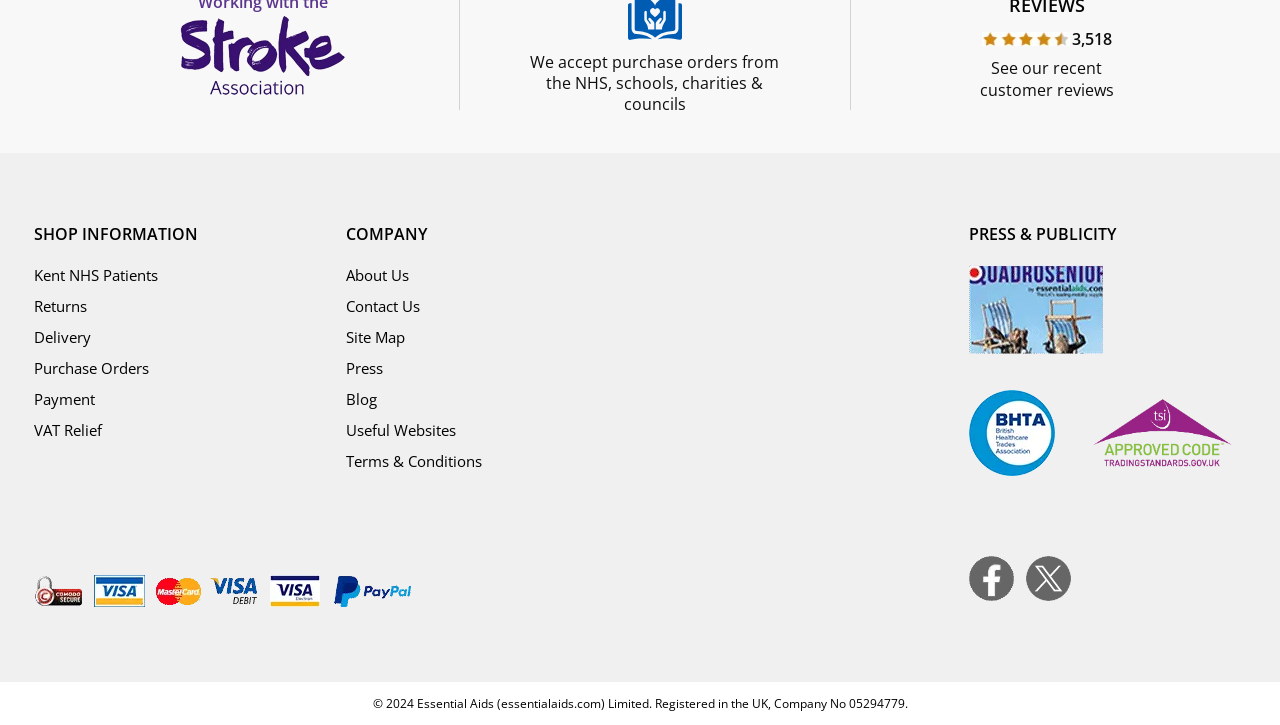Determine the bounding box coordinates of the element's region needed to click to follow the instruction: "Learn about purchase orders". Provide these coordinates as four float numbers between 0 and 1, formatted as [left, top, right, bottom].

[0.027, 0.494, 0.116, 0.521]